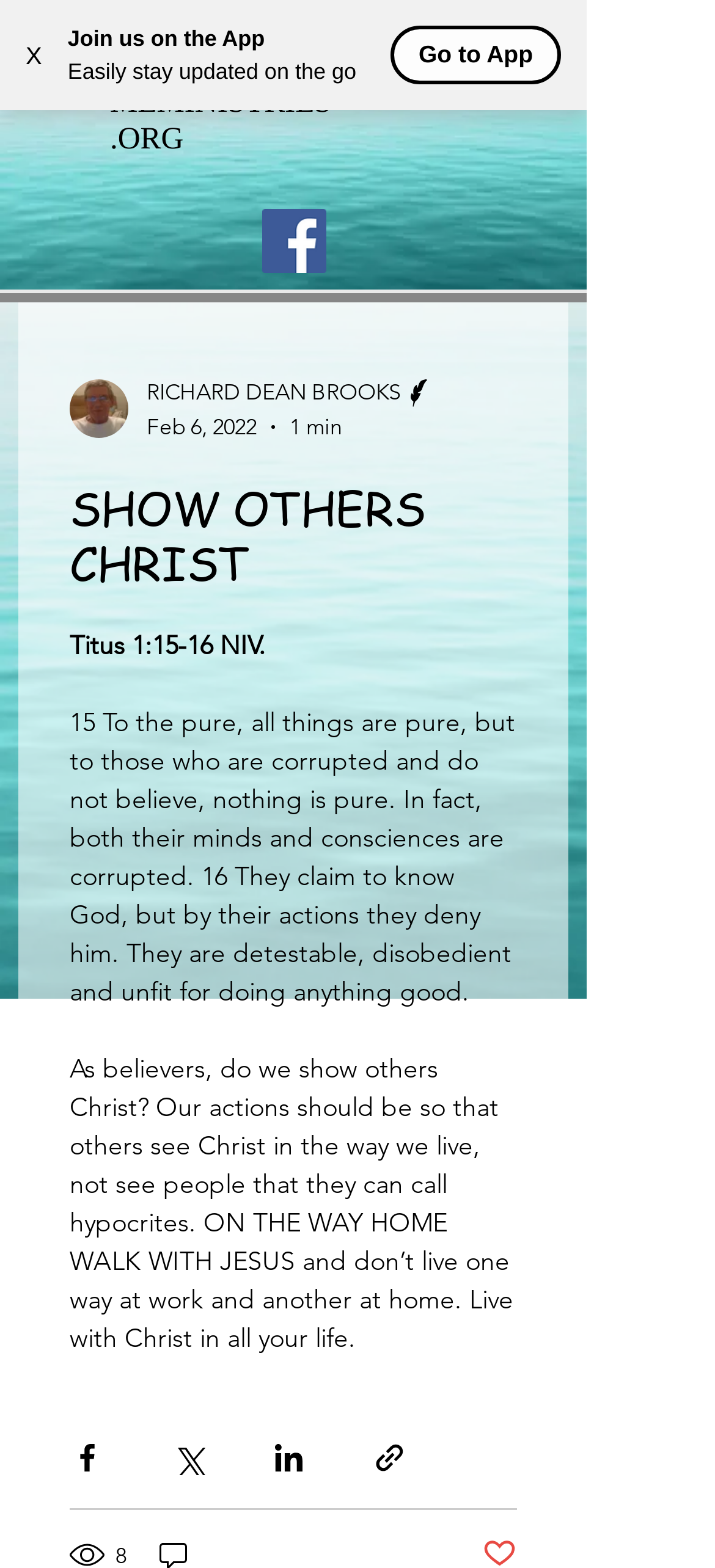Identify the bounding box coordinates of the clickable region required to complete the instruction: "Share via Facebook". The coordinates should be given as four float numbers within the range of 0 and 1, i.e., [left, top, right, bottom].

[0.097, 0.919, 0.146, 0.941]